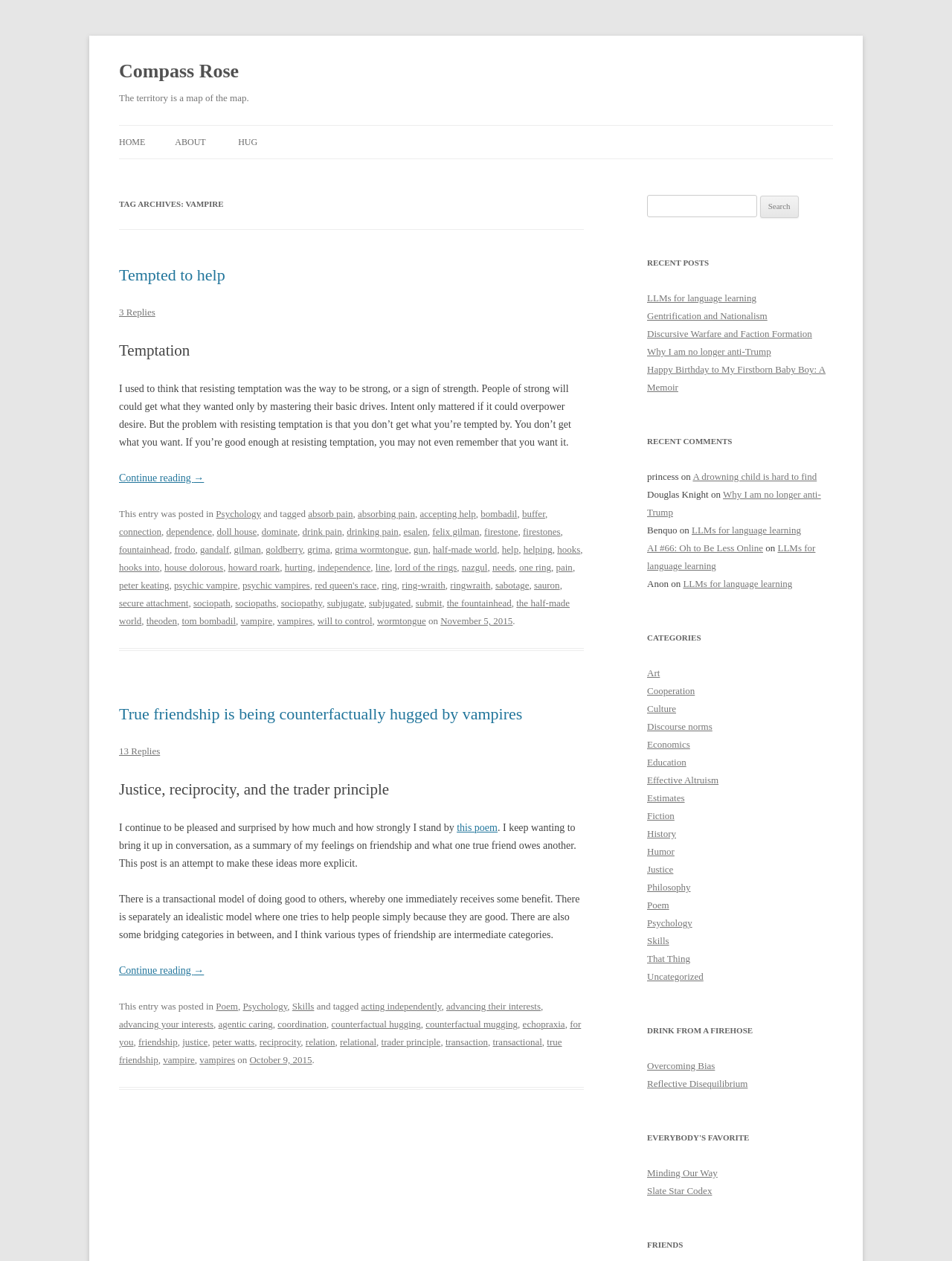Identify the bounding box for the described UI element: "Discursive Warfare and Faction Formation".

[0.68, 0.26, 0.853, 0.269]